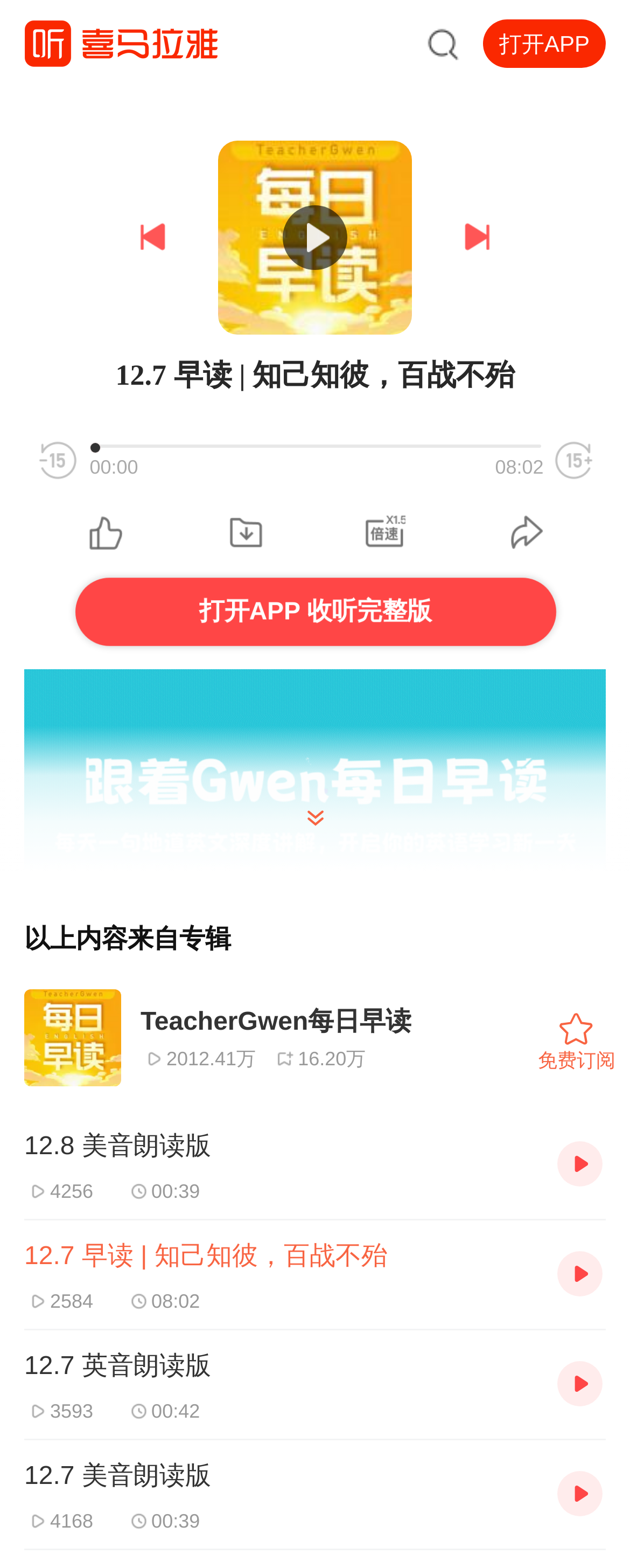Please specify the bounding box coordinates in the format (top-left x, top-left y, bottom-right x, bottom-right y), with values ranging from 0 to 1. Identify the bounding box for the UI component described as follows: parent_node: 12.7 早读 | 知己知彼，百战不殆

[0.885, 0.797, 0.962, 0.828]